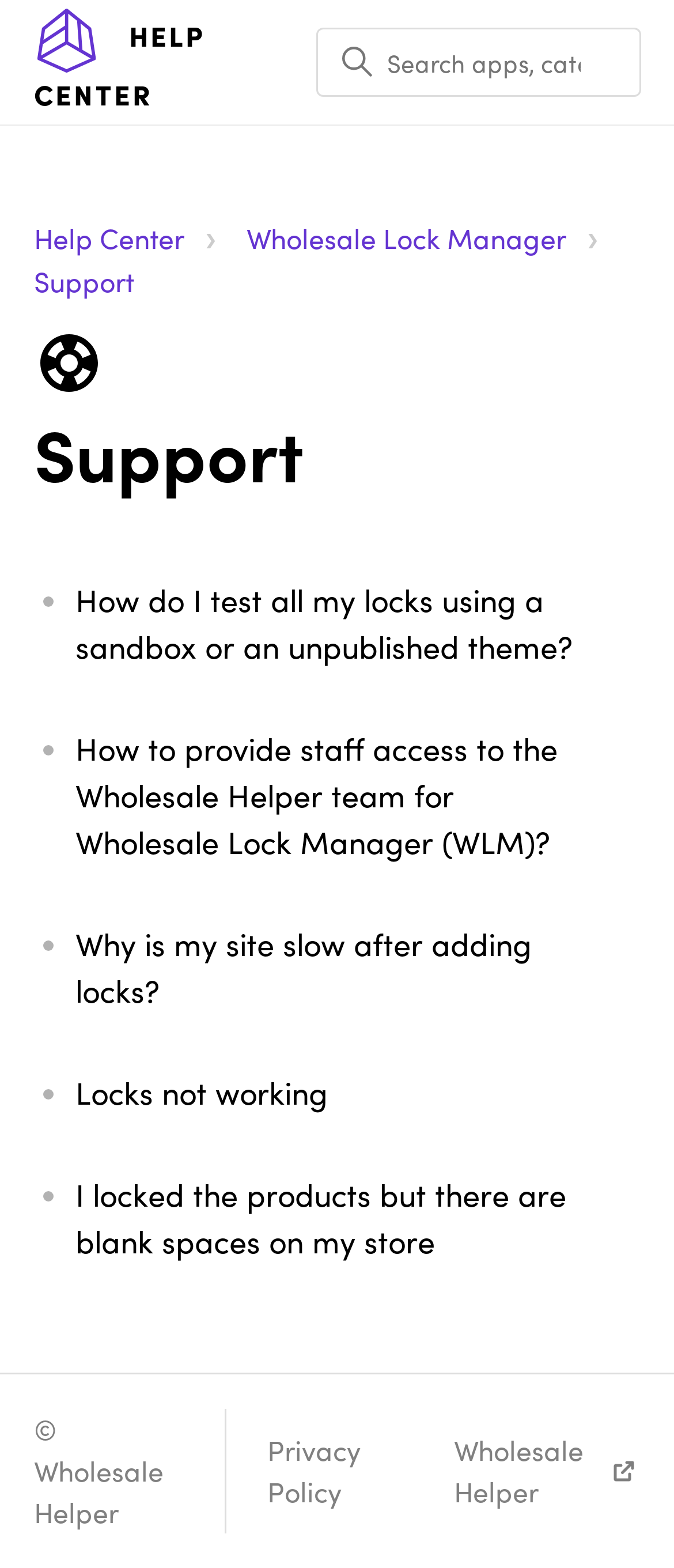Provide the bounding box coordinates for the area that should be clicked to complete the instruction: "View Wholesale Lock Manager page".

[0.283, 0.14, 0.85, 0.163]